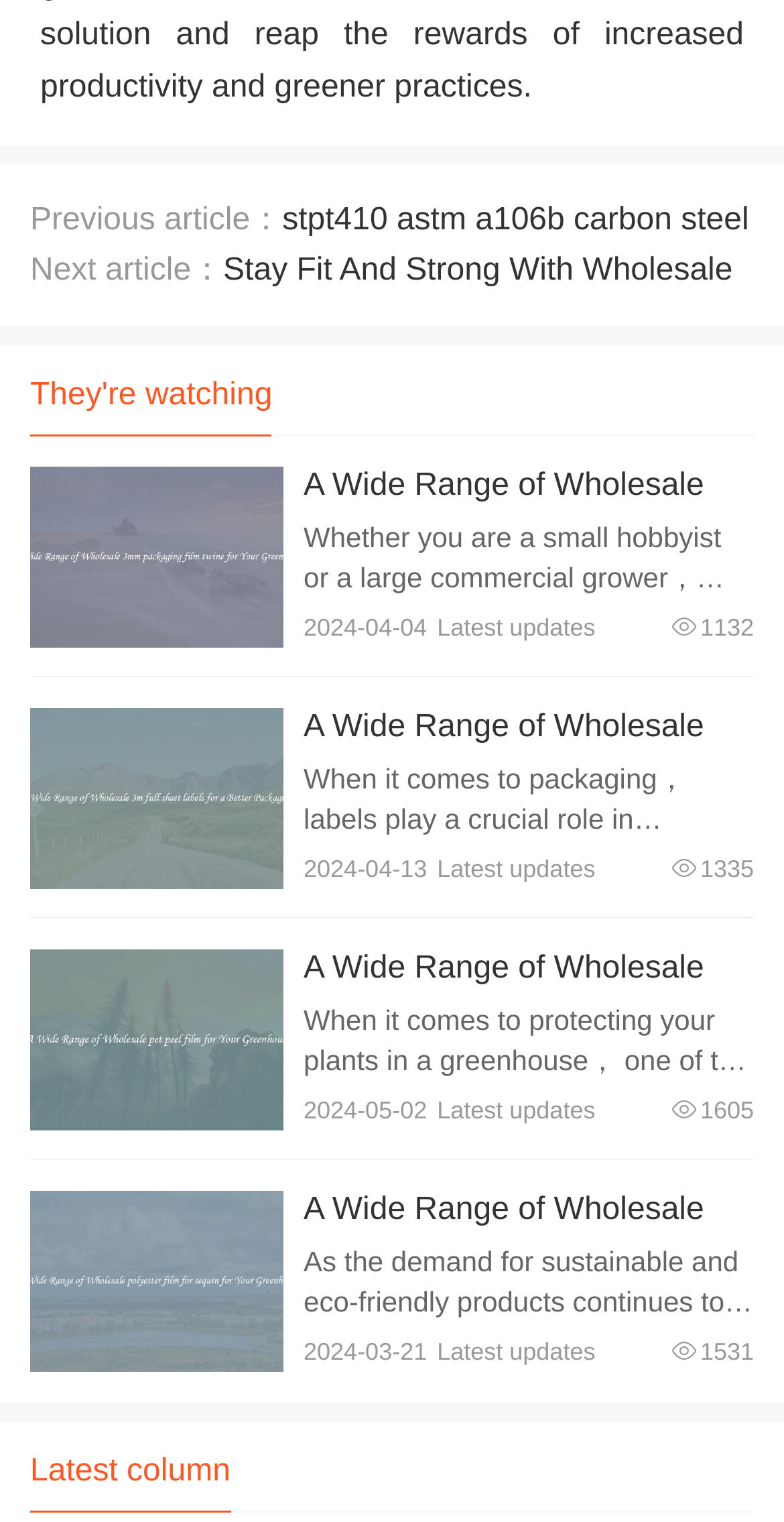Given the webpage screenshot and the description, determine the bounding box coordinates (top-left x, top-left y, bottom-right x, bottom-right y) that define the location of the UI element matching this description: View details

[0.038, 0.306, 0.362, 0.425]